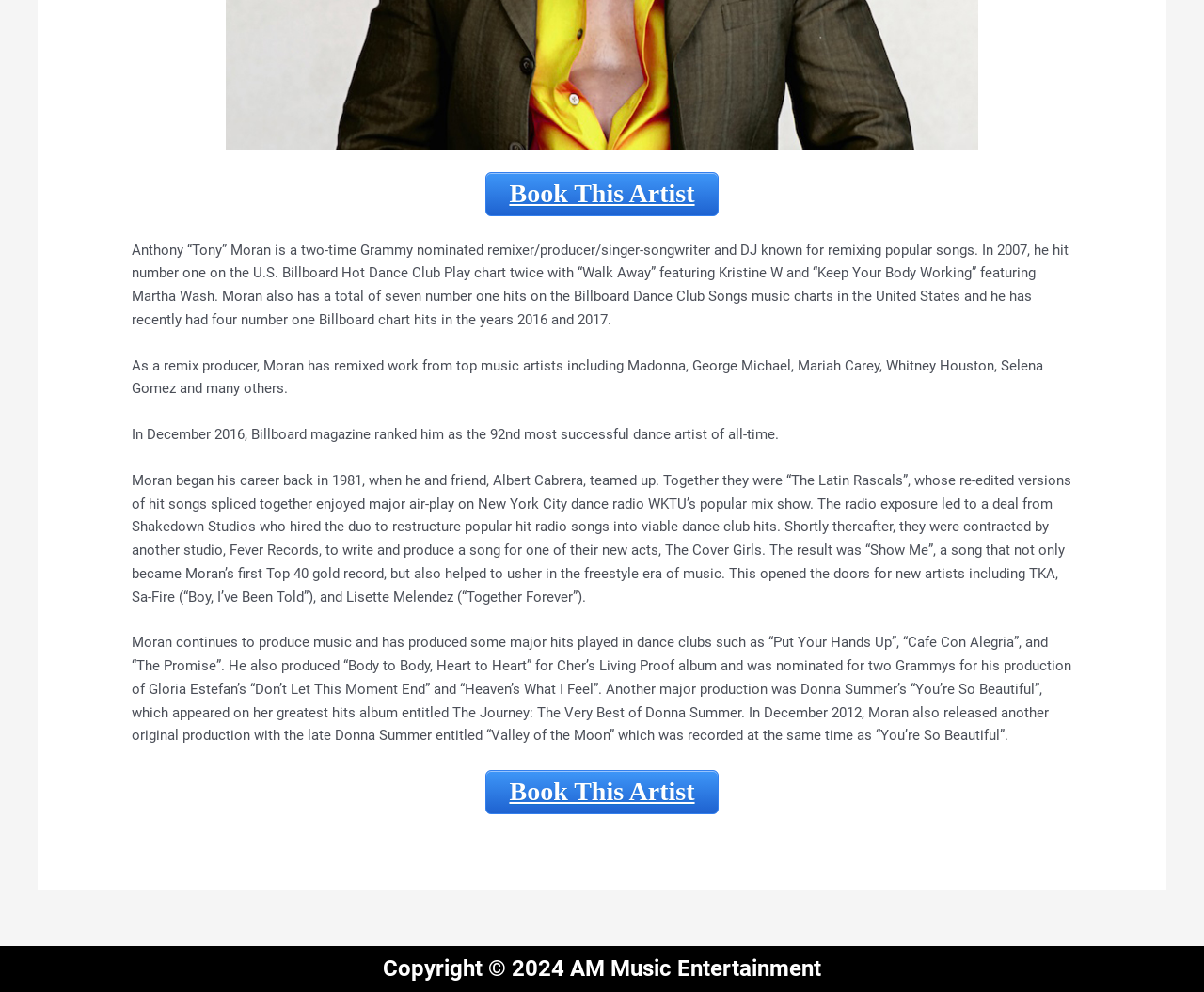Show the bounding box coordinates for the HTML element as described: "Book This Artist".

[0.403, 0.777, 0.597, 0.821]